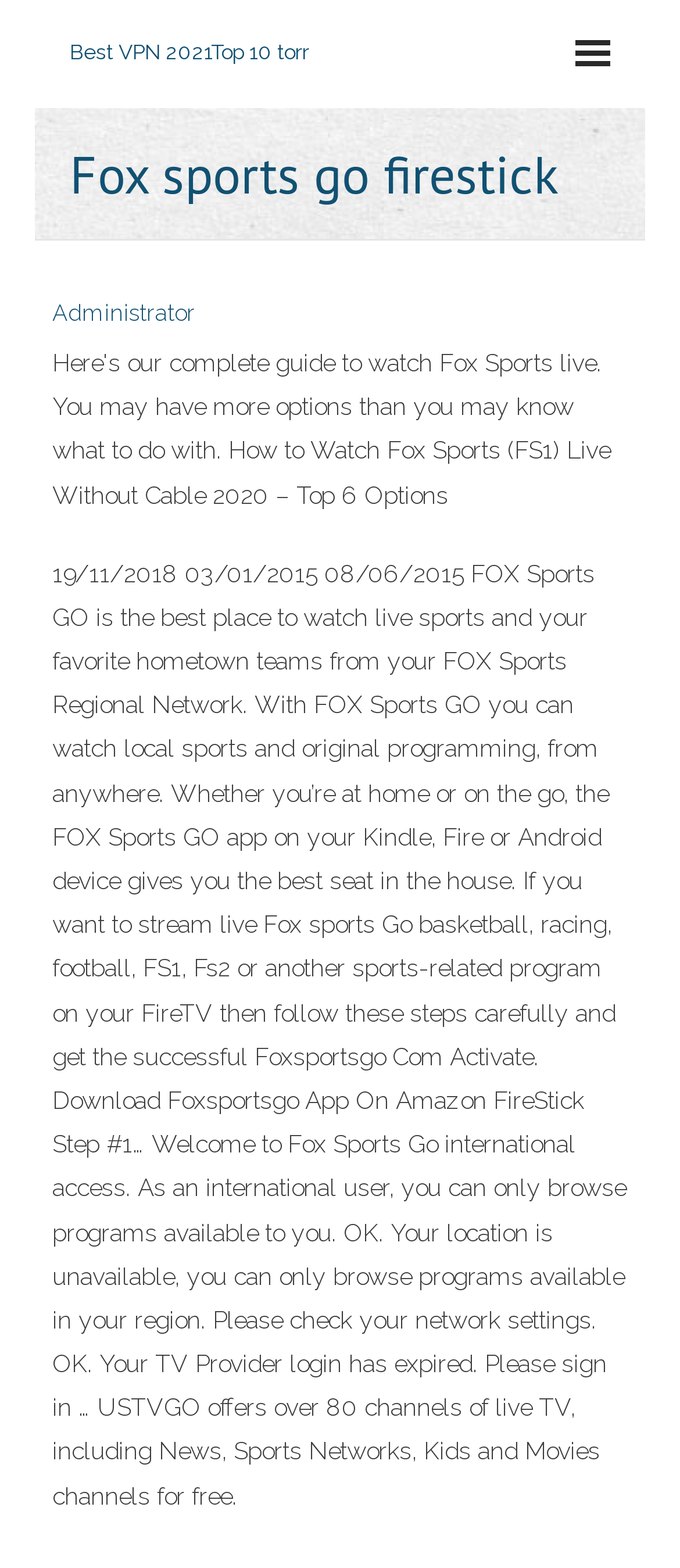Provide a thorough and detailed response to the question by examining the image: 
What is the purpose of the FOX Sports GO app?

Based on the webpage content, the FOX Sports GO app allows users to watch live sports and their favorite hometown teams from their FOX Sports Regional Network, and it can be accessed on Kindle, Fire, or Android devices.